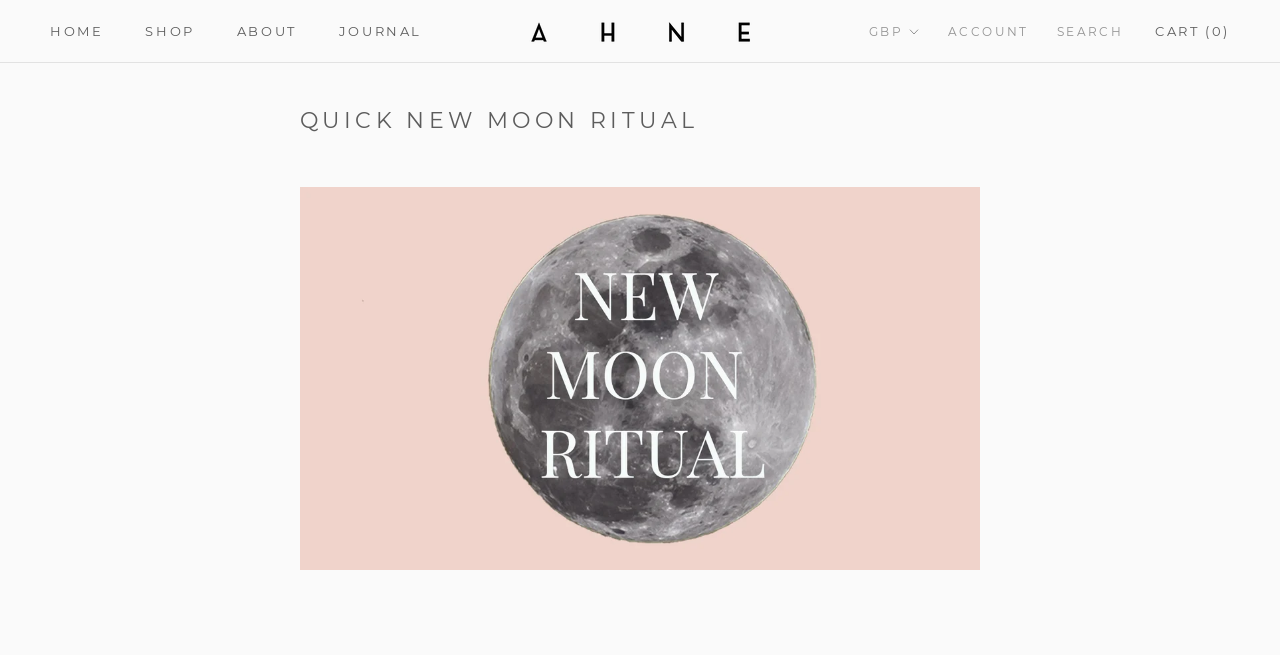Please specify the coordinates of the bounding box for the element that should be clicked to carry out this instruction: "Check PRESS RELEASES". The coordinates must be four float numbers between 0 and 1, formatted as [left, top, right, bottom].

None